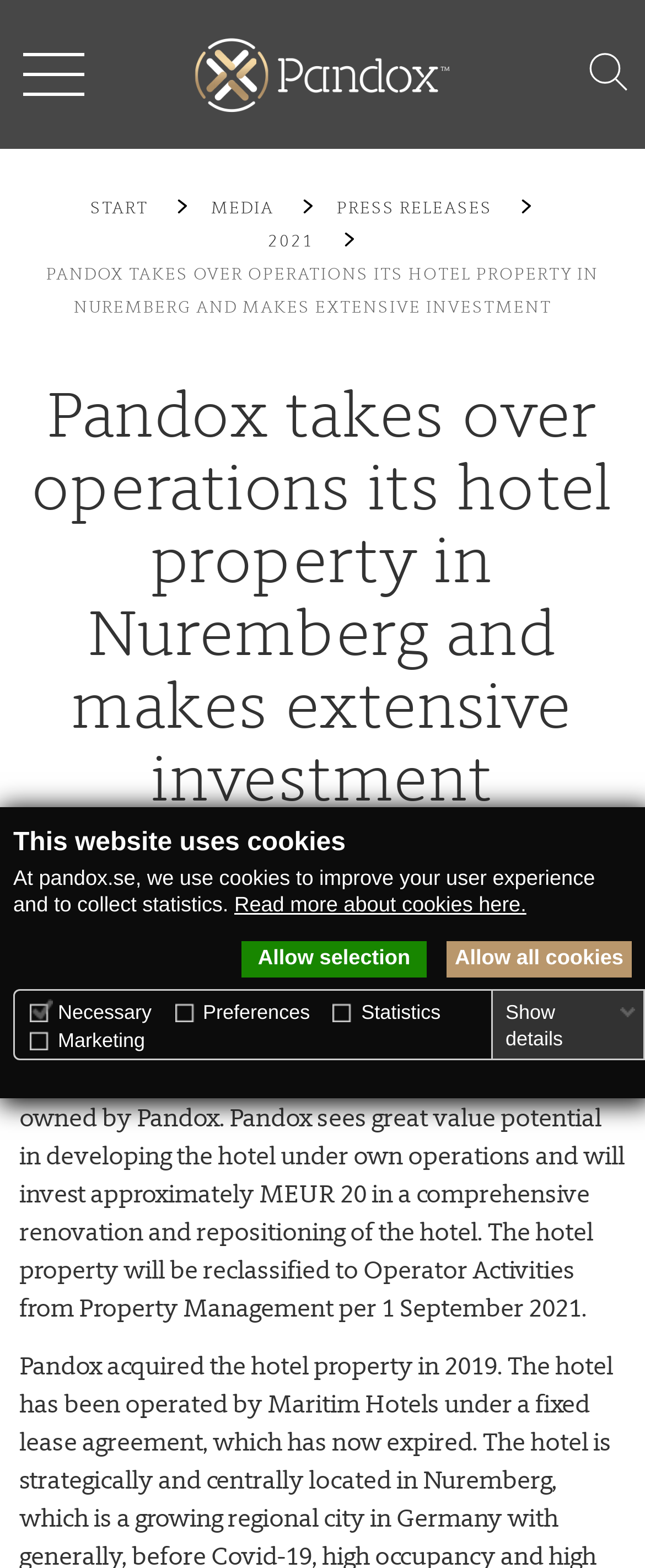Please provide a comprehensive response to the question based on the details in the image: What is the name of the hotel property in Nuremberg?

I found the answer by reading the text in the webpage, specifically the sentence 'Due to the expiration of the lease agreement, Pandox AB (publ) has per 31 August 2021 taken over the operations of Maritim Hotel Nürnberg in central Nuremberg, Germany, in a hotel property already owned by Pandox.'